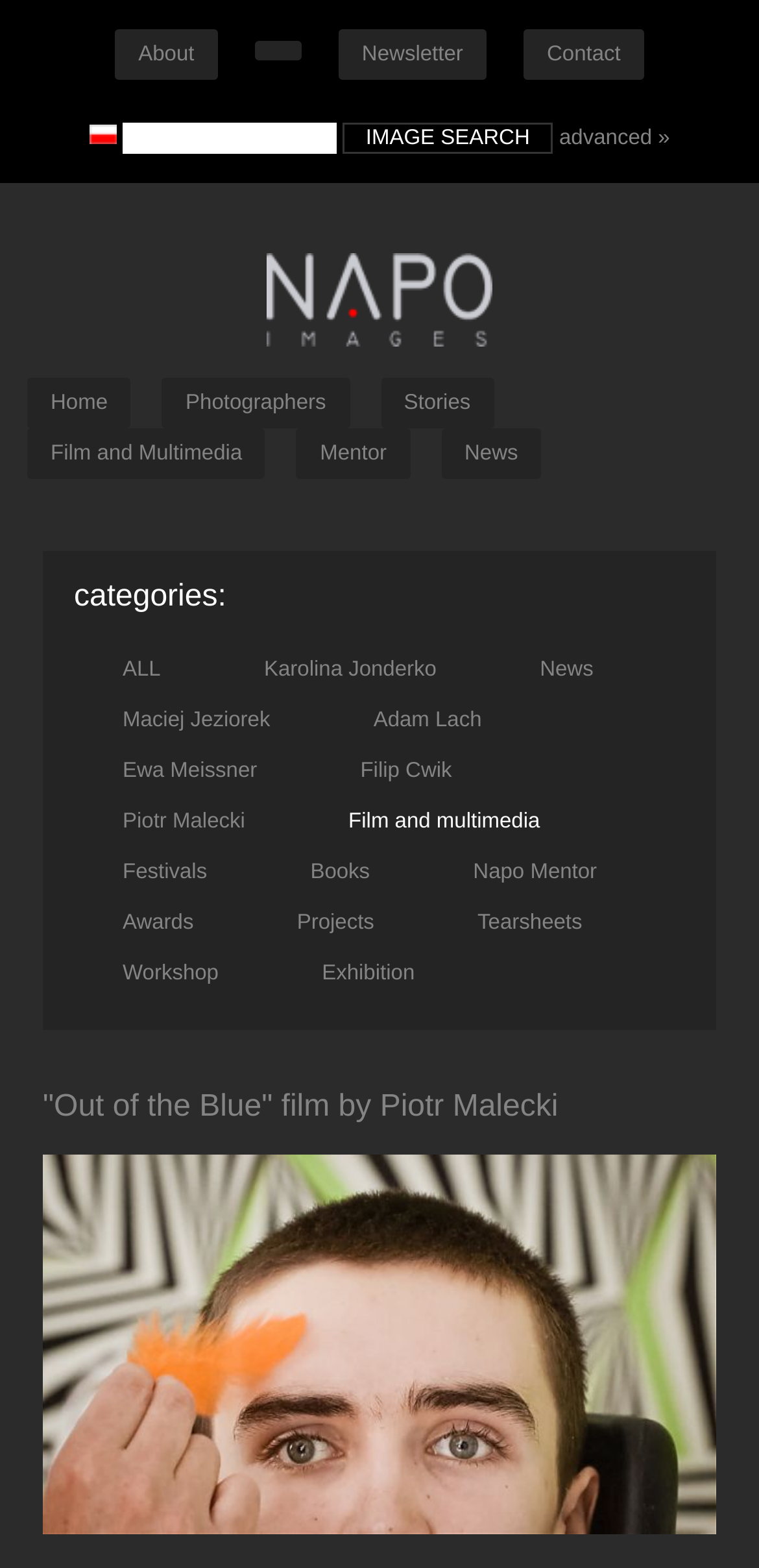Find the bounding box coordinates for the element described here: "June 2023".

None